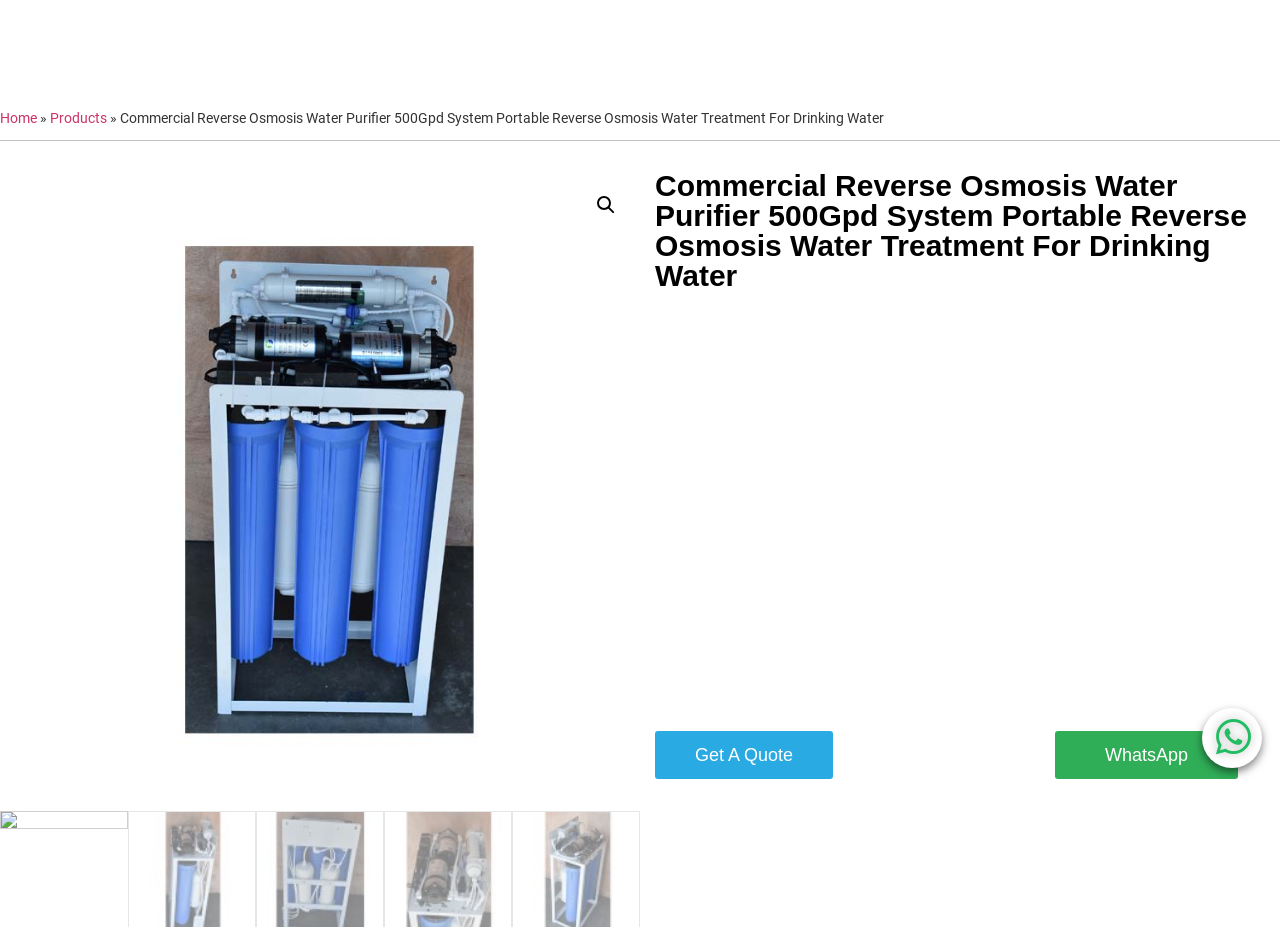Detail the various sections and features of the webpage.

The webpage appears to be a product page for a commercial reverse osmosis water purifier system. At the top, there is a navigation menu with links to "Home", "Application", "Systems", "Spare Part", "About US", "Contact US", and "FAQ". 

Below the navigation menu, there is a large banner that takes up most of the width of the page, divided into two halves. The left half contains an image, and the right half contains another image. 

Above the banner, there is a smaller navigation menu with links to "Home" and "Products", separated by a "»" symbol. 

The main content of the page is a heading that matches the title of the page, "Commercial Reverse Osmosis Water Purifier 500Gpd System Portable Reverse Osmosis Water Treatment For Drinking Water". 

At the bottom of the page, there are two calls-to-action: "Get A Quote" and "WhatsApp". There is also a small icon at the bottom right corner of the page. 

Additionally, there is a small image at the bottom left corner of the page.